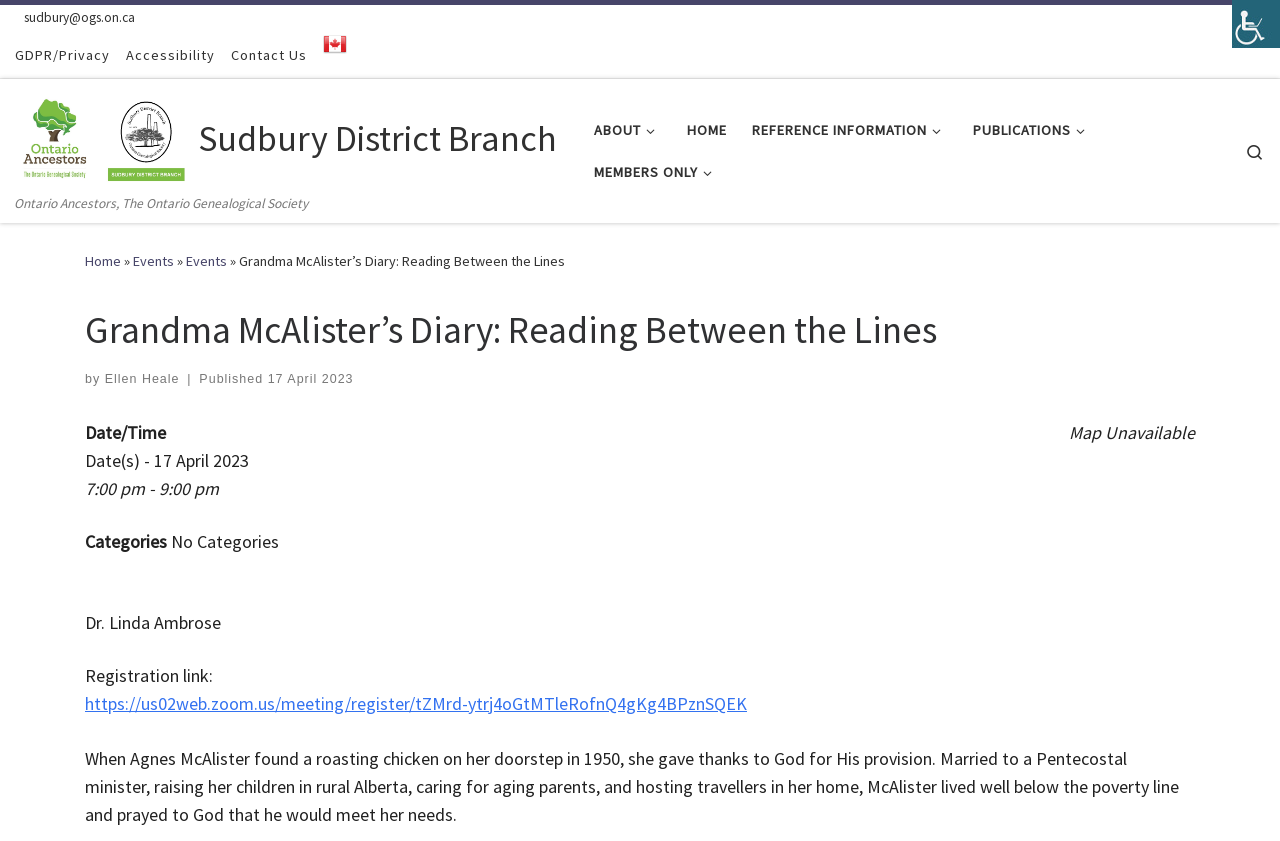What is the date of the event mentioned in the diary? From the image, respond with a single word or brief phrase.

17 April 2023